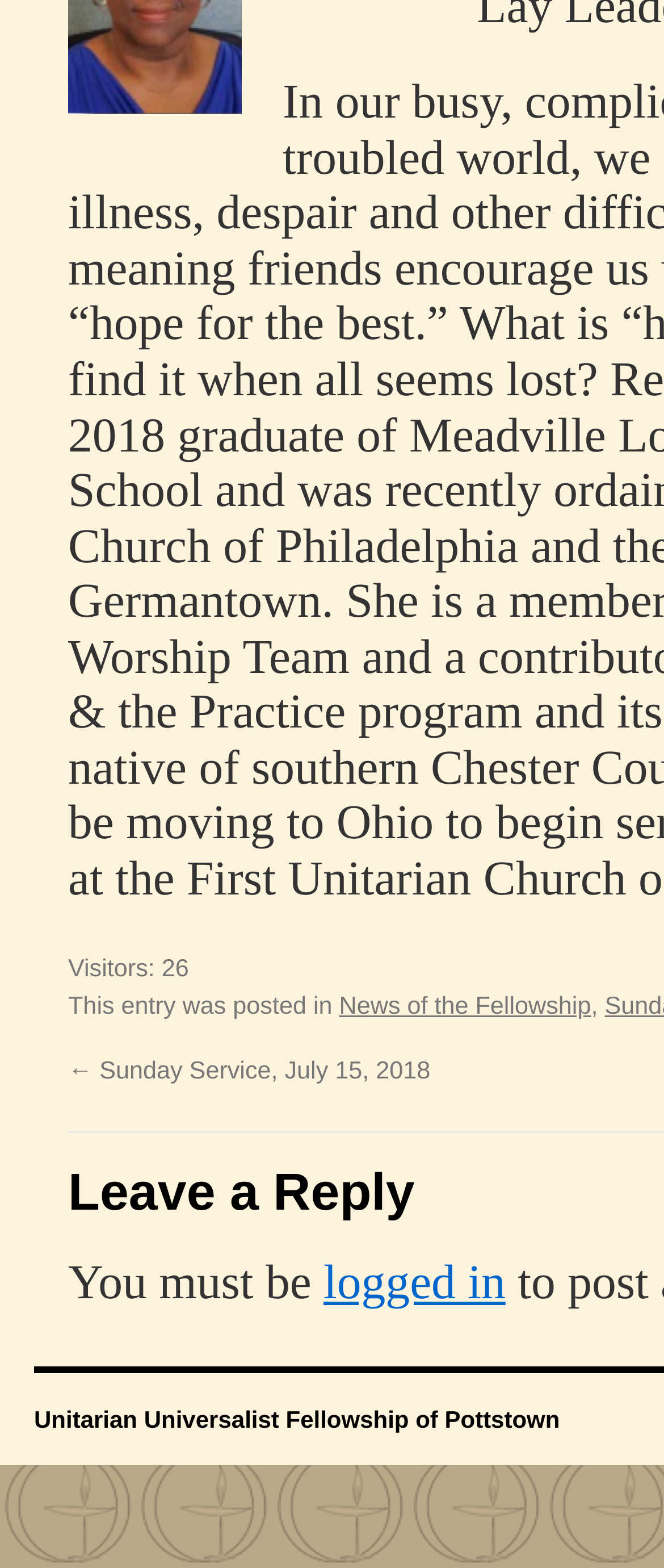Identify and provide the bounding box coordinates of the UI element described: "News of the Fellowship". The coordinates should be formatted as [left, top, right, bottom], with each number being a float between 0 and 1.

[0.511, 0.634, 0.89, 0.651]